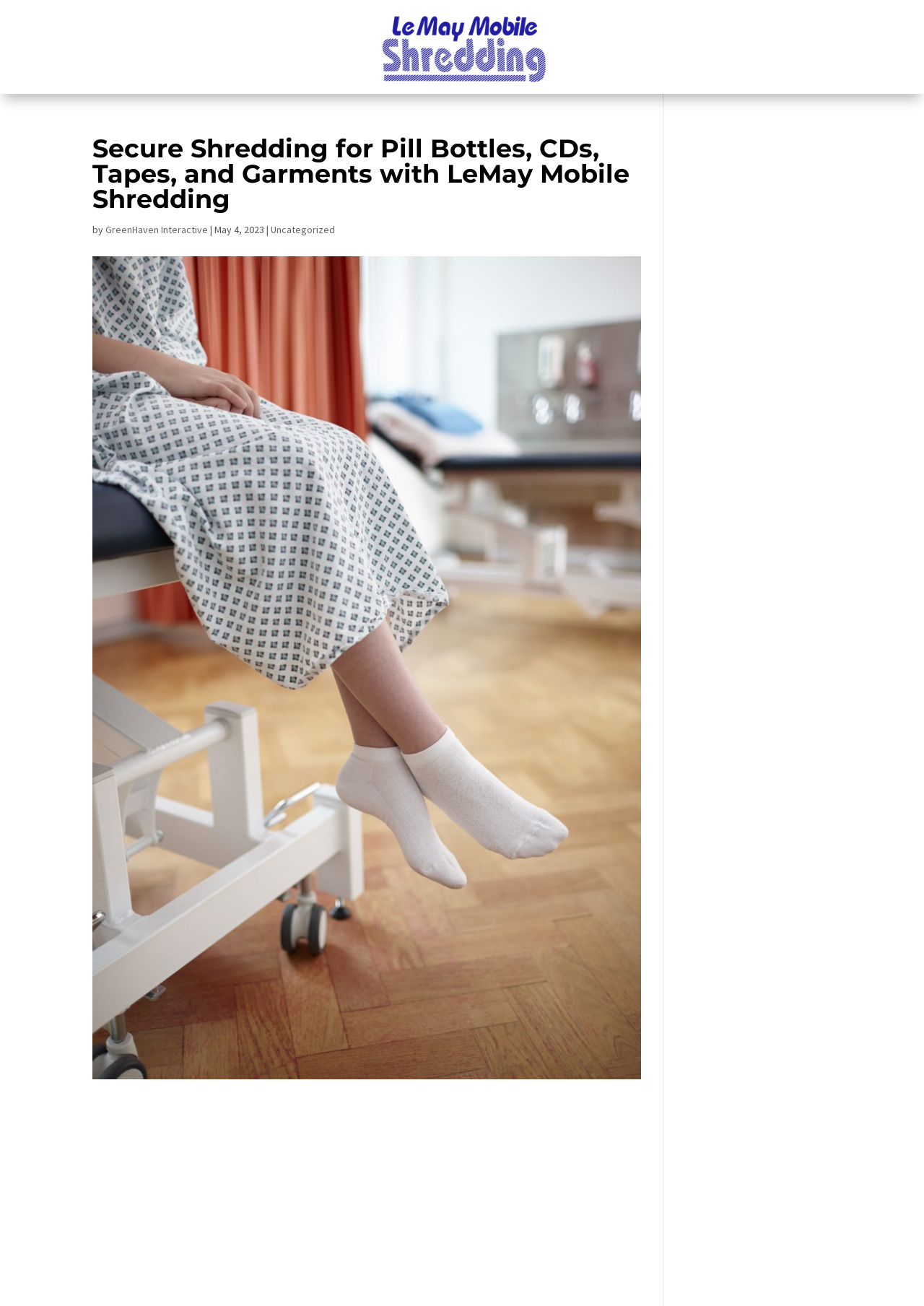Identify and provide the title of the webpage.

Secure Shredding for Pill Bottles, CDs, Tapes, and Garments with LeMay Mobile Shredding